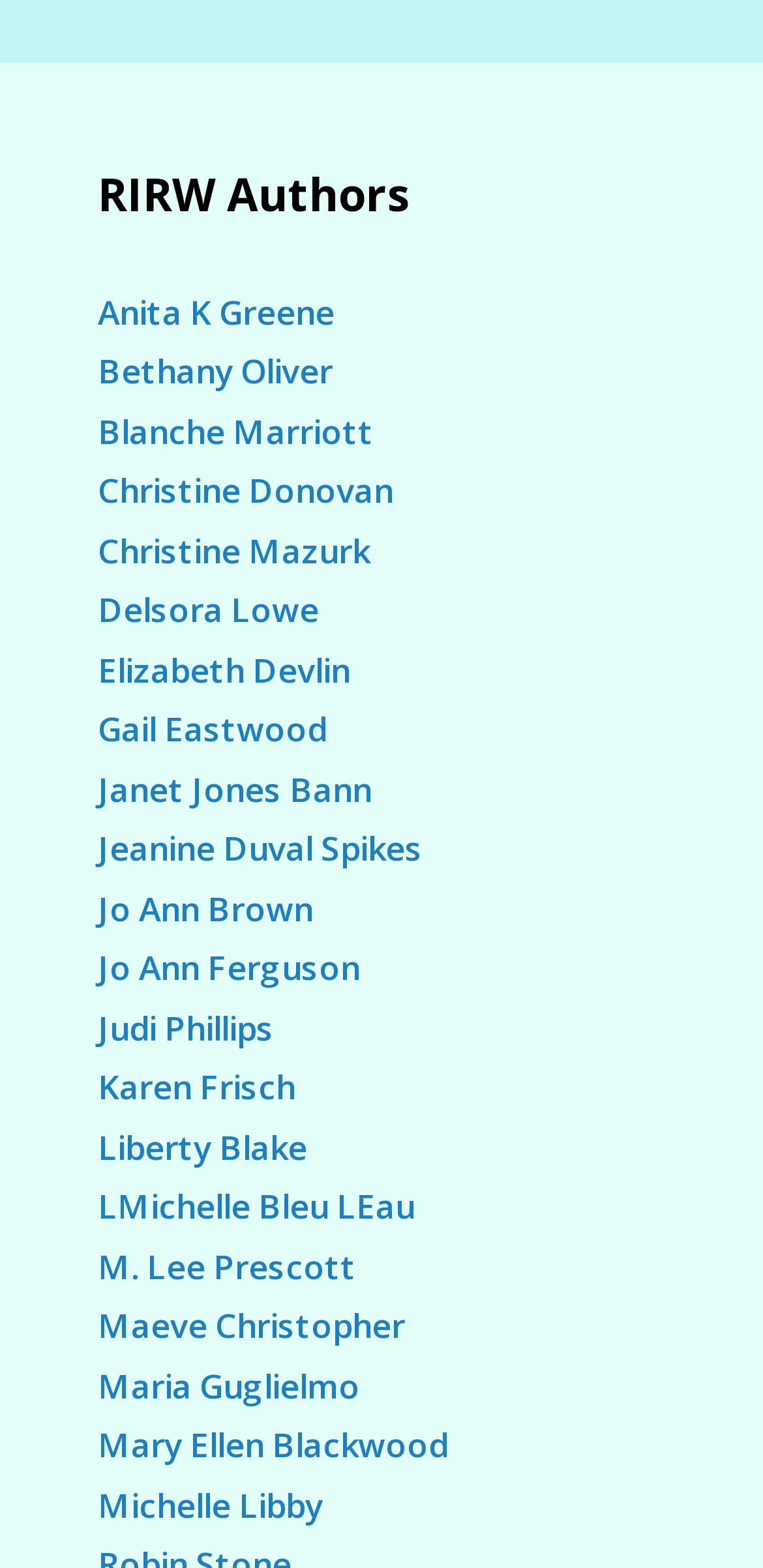What is the name of the first author listed?
Please provide a single word or phrase as your answer based on the screenshot.

Anita K Greene